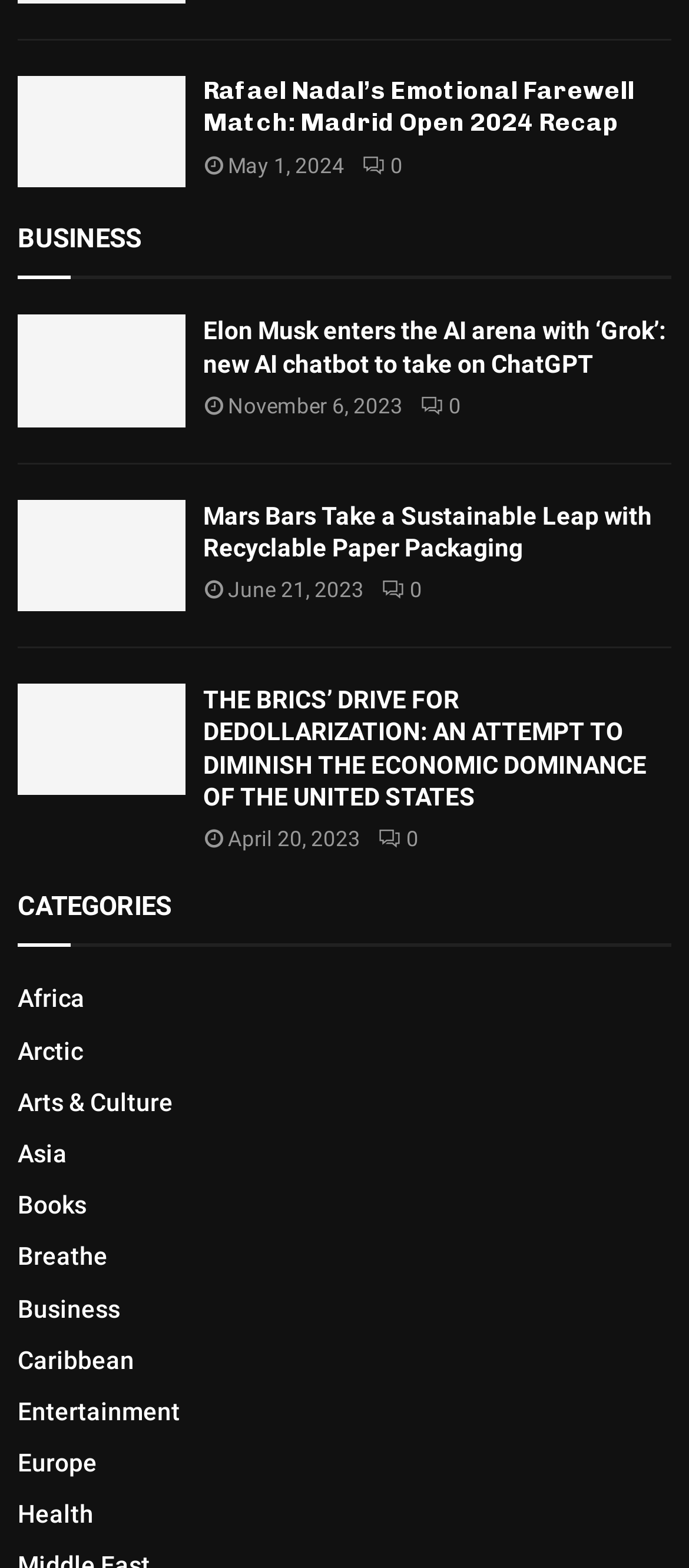Identify the bounding box coordinates of the element that should be clicked to fulfill this task: "Read Rafael Nadal’s Emotional Farewell Match article". The coordinates should be provided as four float numbers between 0 and 1, i.e., [left, top, right, bottom].

[0.026, 0.048, 0.269, 0.119]